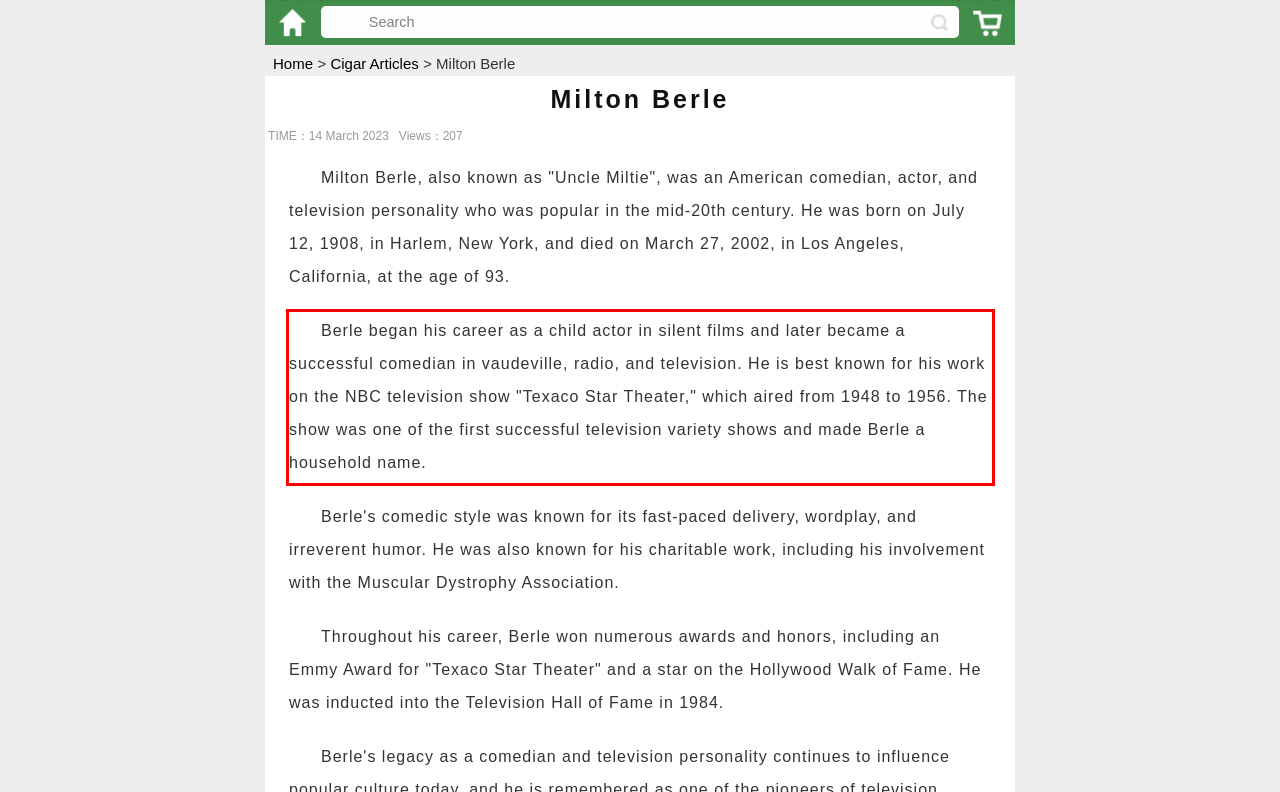Please use OCR to extract the text content from the red bounding box in the provided webpage screenshot.

Berle began his career as a child actor in silent films and later became a successful comedian in vaudeville, radio, and television. He is best known for his work on the NBC television show "Texaco Star Theater," which aired from 1948 to 1956. The show was one of the first successful television variety shows and made Berle a household name.